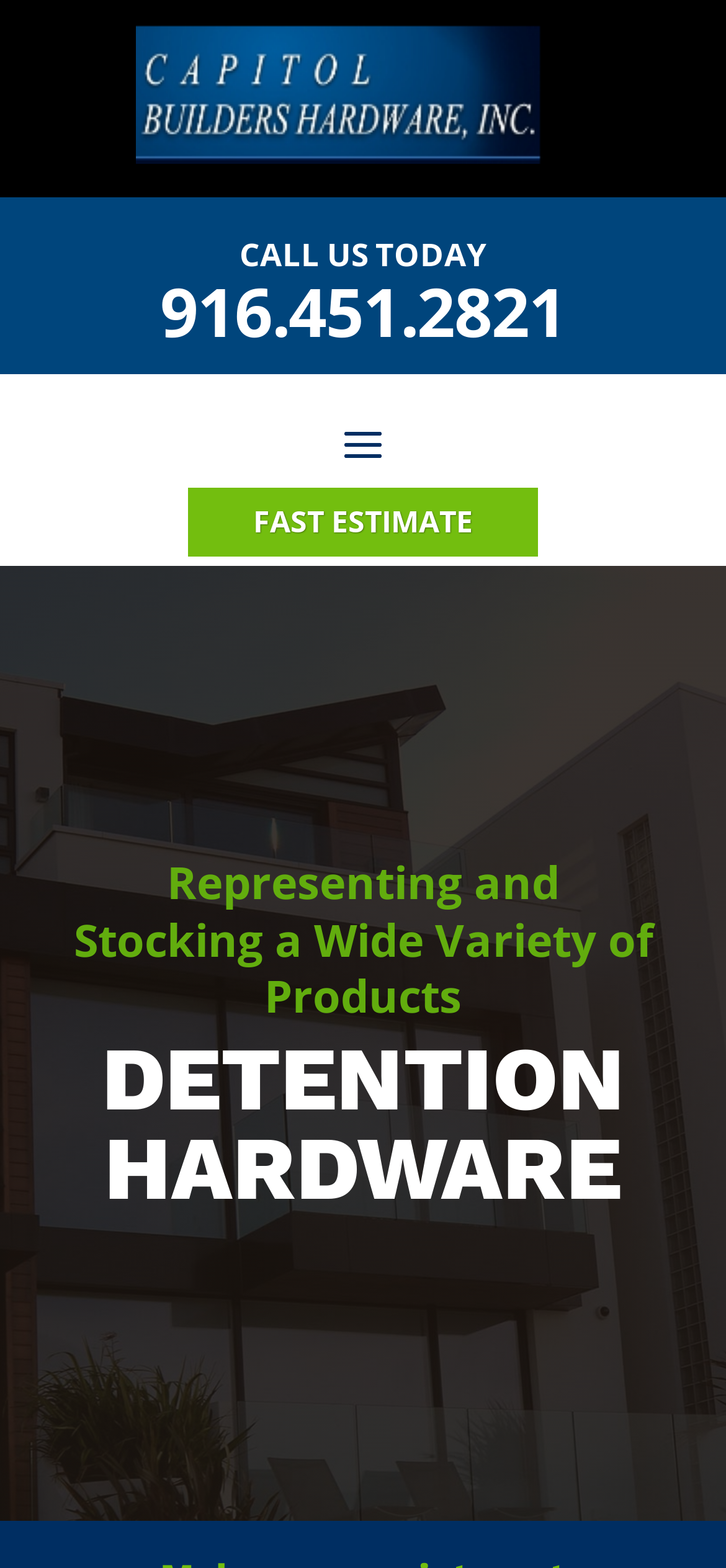Locate the bounding box of the user interface element based on this description: "Fast Estimate".

[0.259, 0.311, 0.741, 0.355]